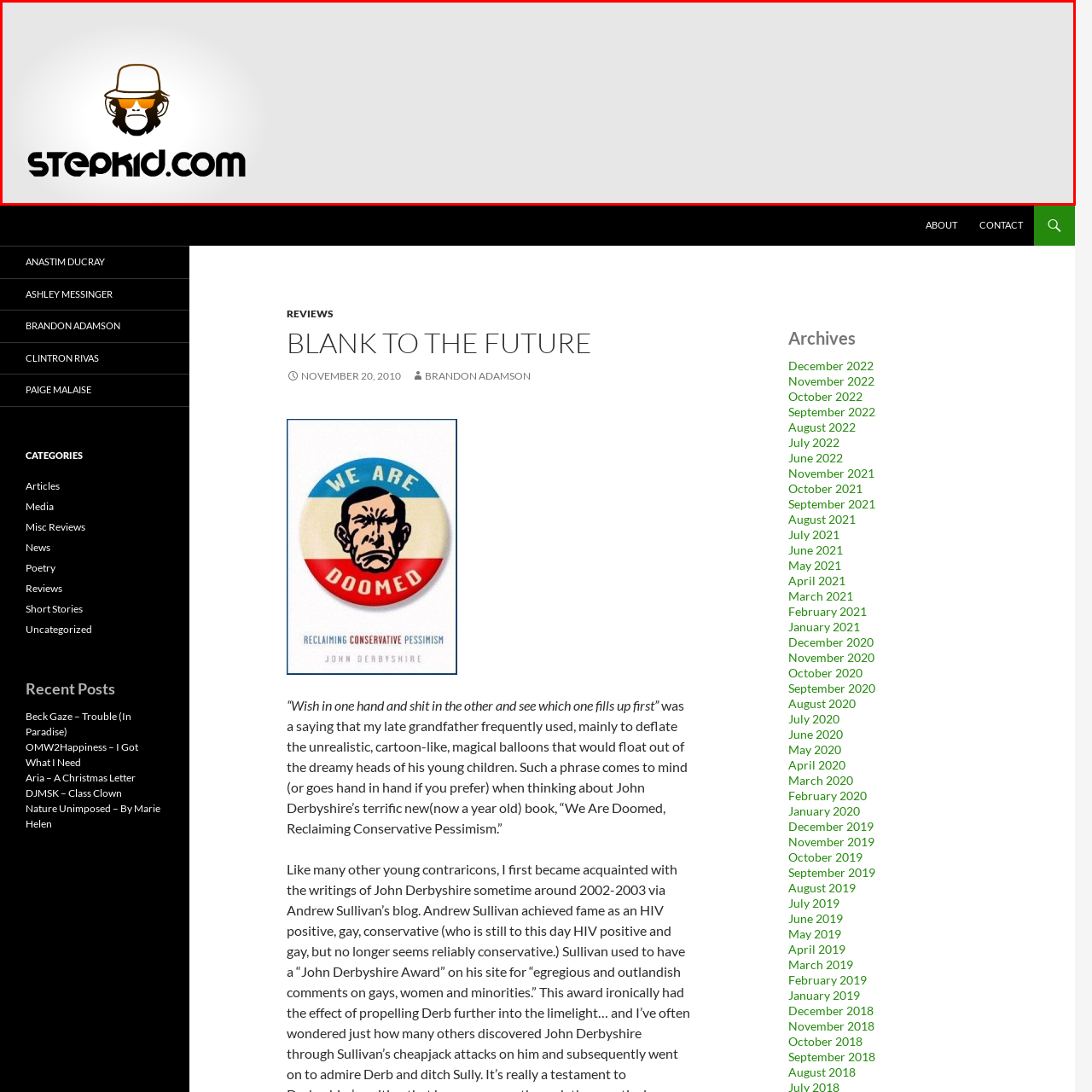What is the font style of 'stepkid.com'?
Focus on the image bounded by the red box and reply with a one-word or phrase answer.

bold, modern